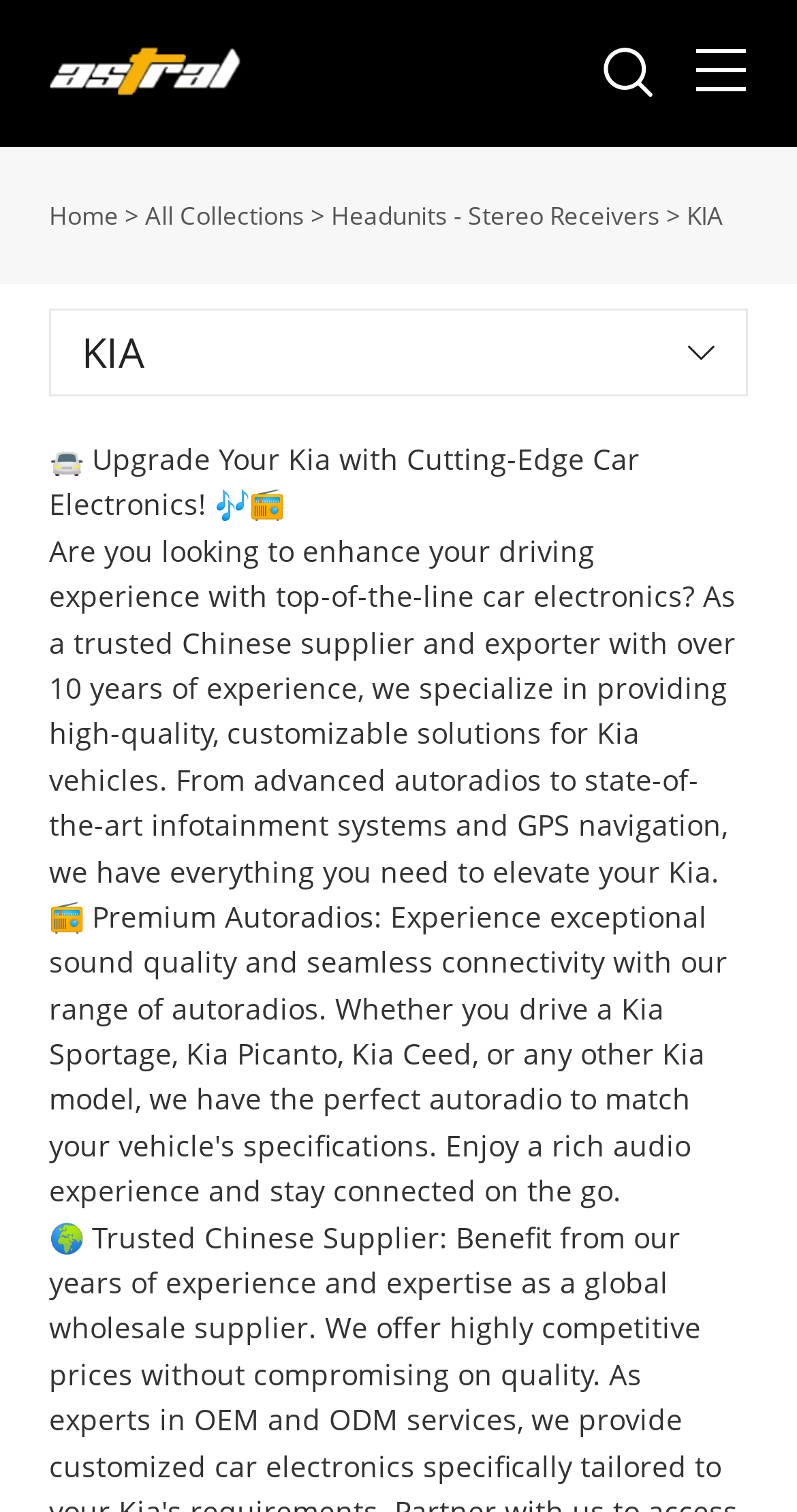How many years of experience does the website claim to have?
Please respond to the question with a detailed and well-explained answer.

The website mentions that it has 'over 10 years of experience' as a supplier and exporter of car electronics solutions, indicating a level of expertise and reliability in the industry.